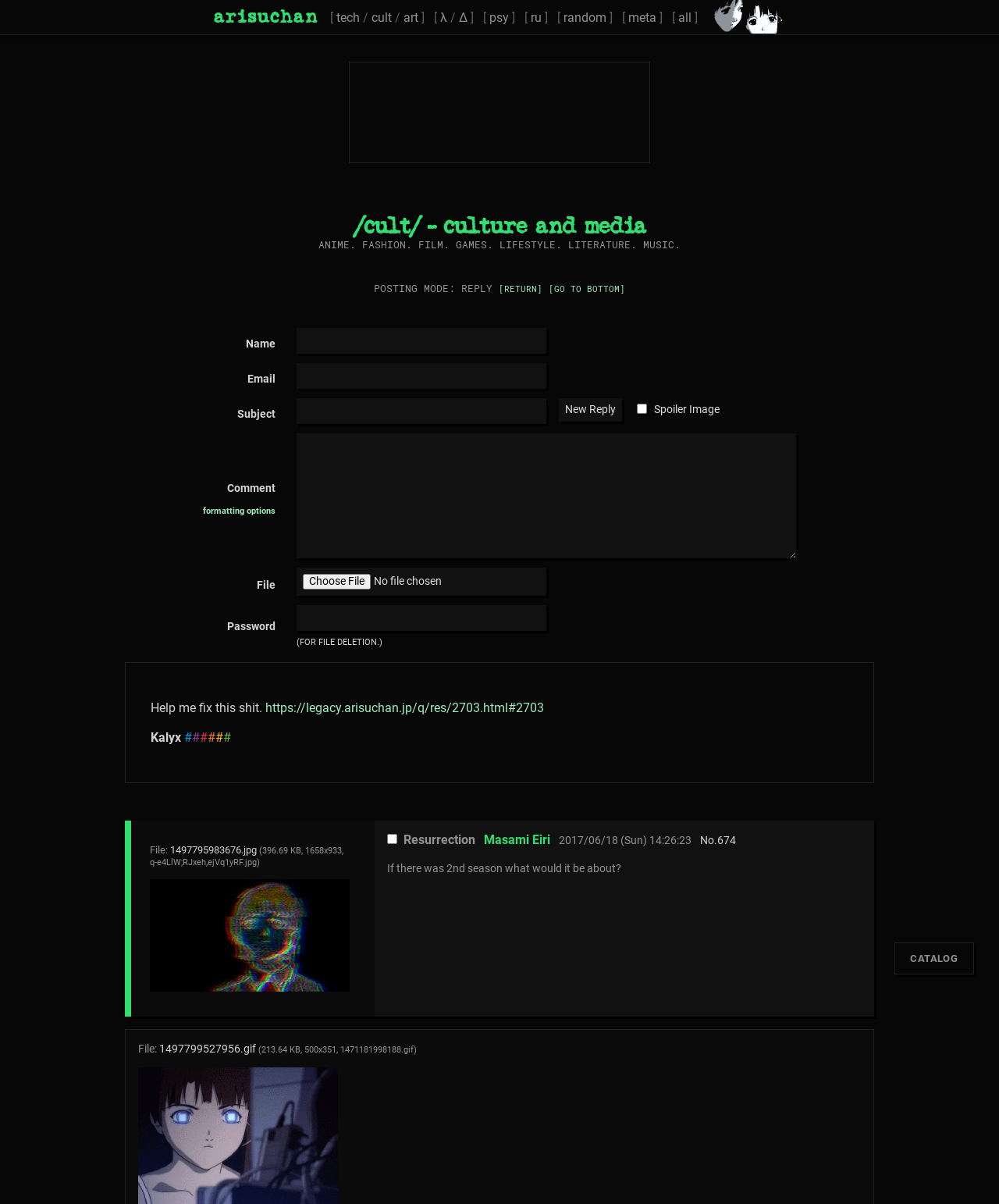Please locate the bounding box coordinates of the region I need to click to follow this instruction: "Click on the 'arisuchan' link".

[0.213, 0.006, 0.318, 0.022]